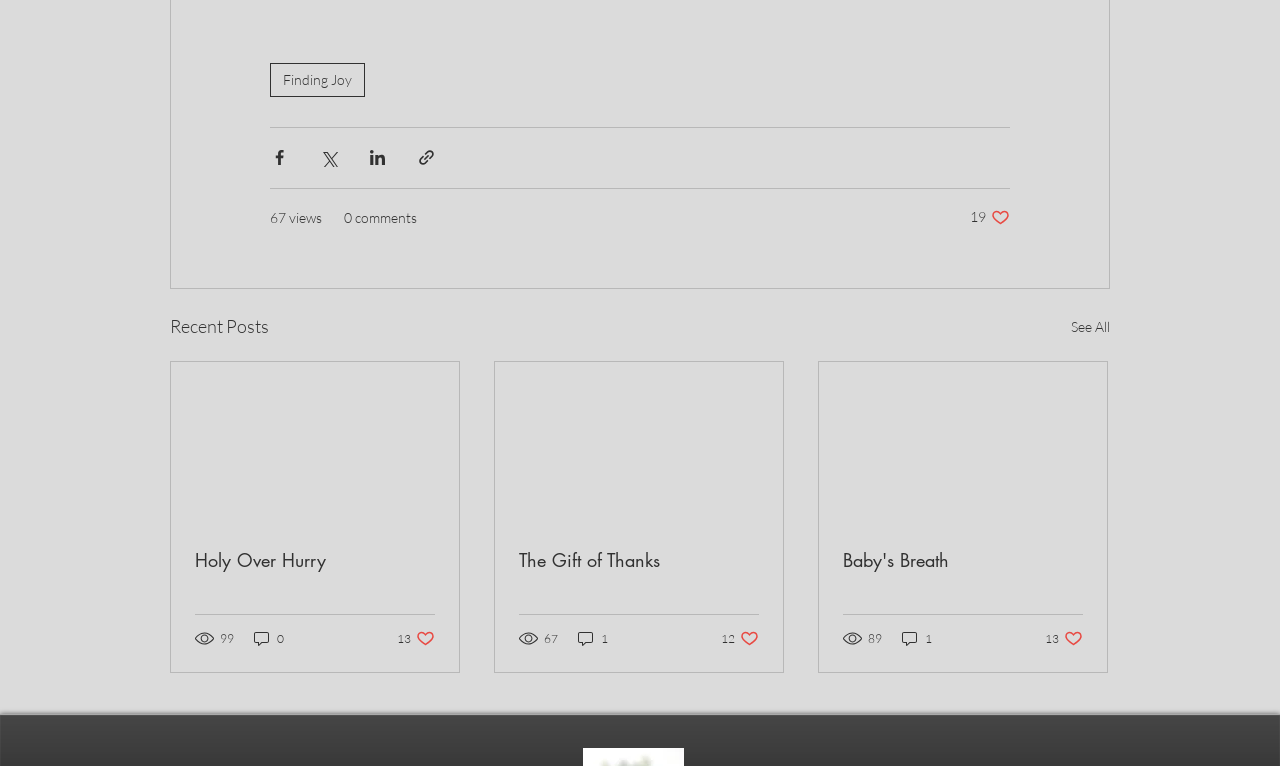Provide the bounding box coordinates of the HTML element described by the text: "parent_node: Baby's Breath". The coordinates should be in the format [left, top, right, bottom] with values between 0 and 1.

[0.64, 0.472, 0.865, 0.684]